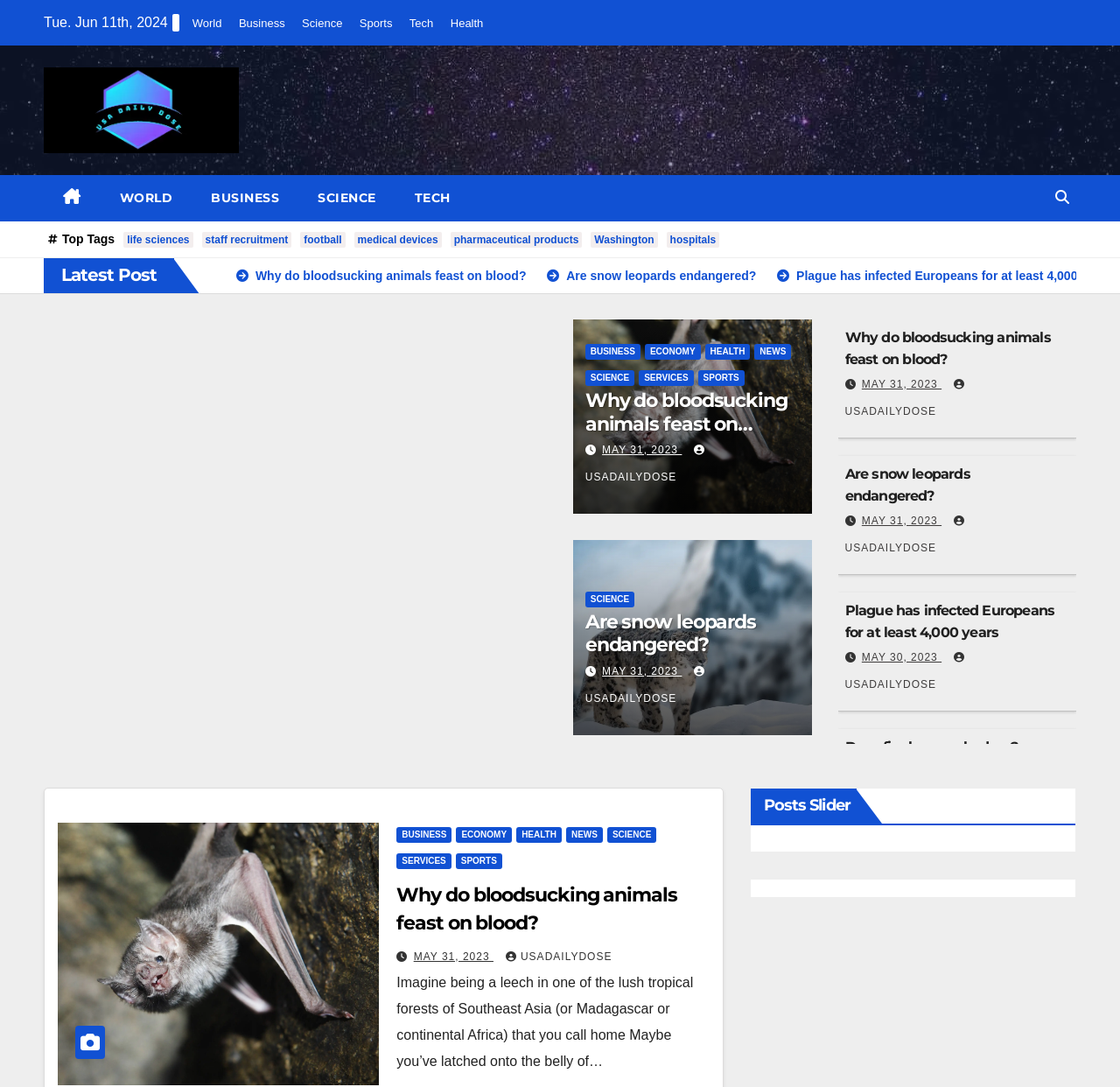Find the bounding box coordinates for the element described here: "Are snow leopards endangered?".

[0.473, 0.247, 0.678, 0.26]